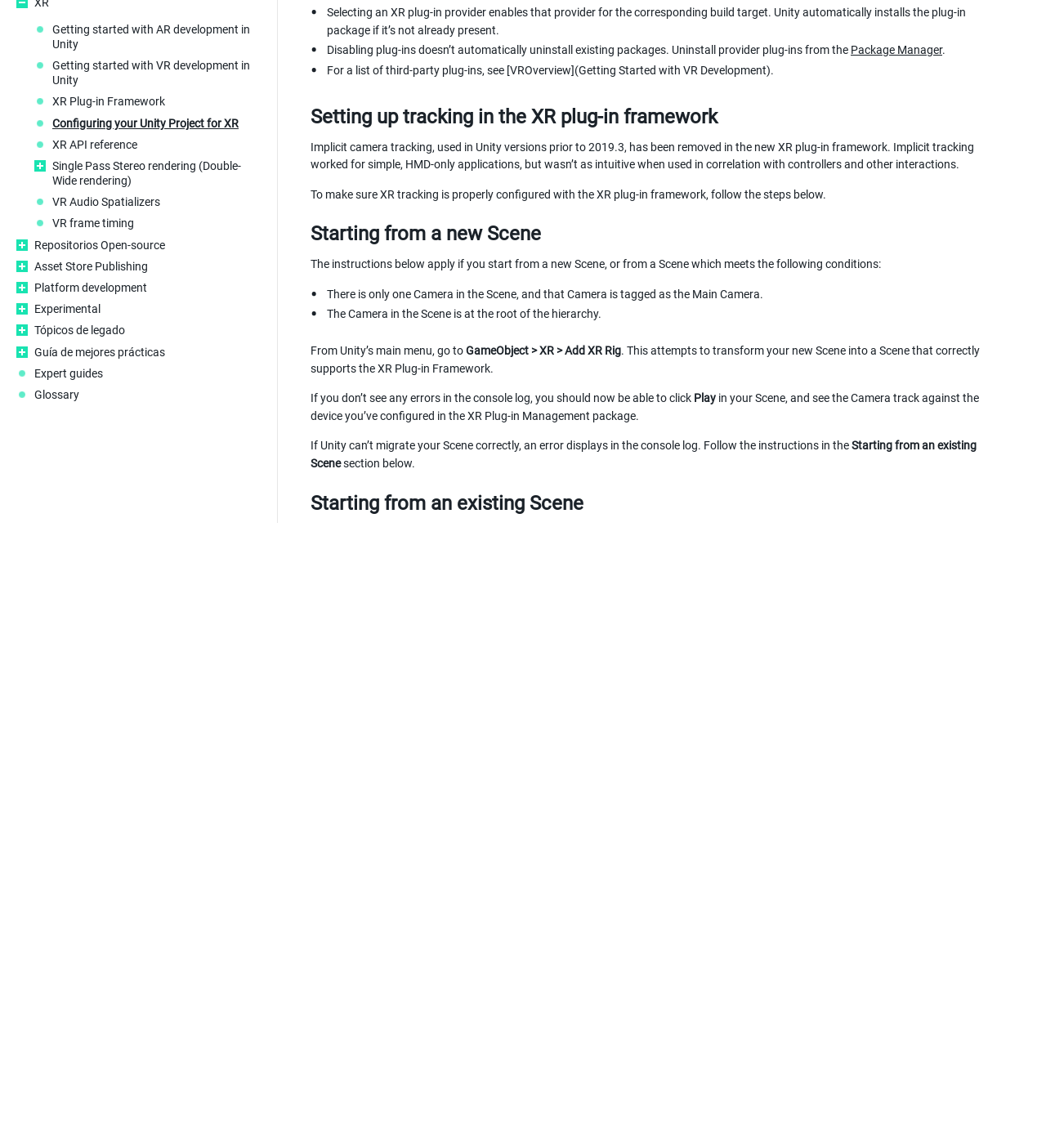Provide the bounding box coordinates of the HTML element described by the text: "XR API reference". The coordinates should be in the format [left, top, right, bottom] with values between 0 and 1.

[0.05, 0.119, 0.249, 0.132]